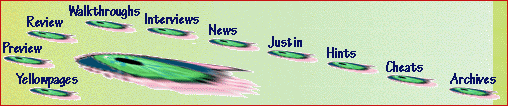How many links are featured in the navigation bar?
Refer to the image and provide a one-word or short phrase answer.

10